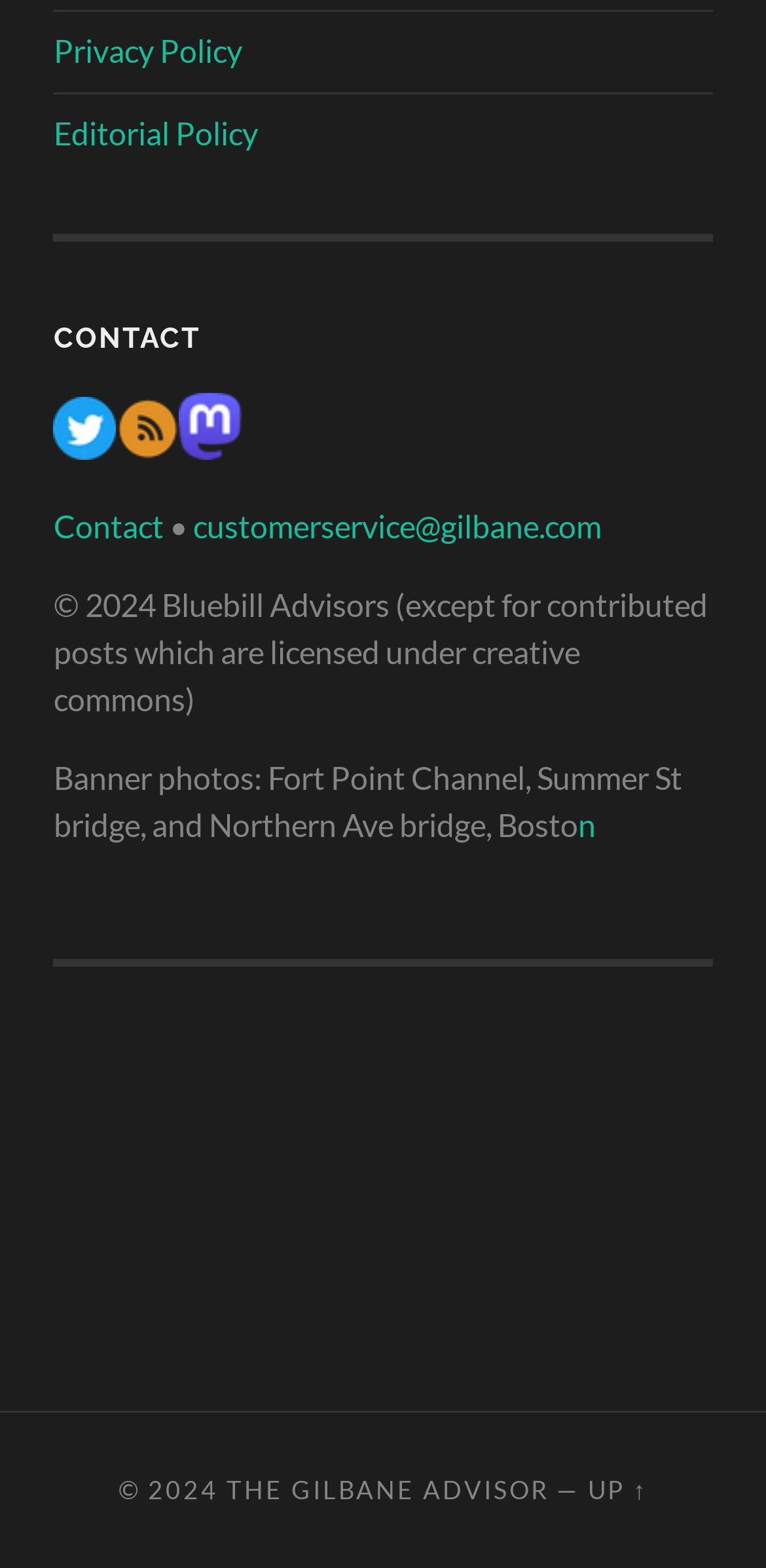Can you find the bounding box coordinates for the element that needs to be clicked to execute this instruction: "View Privacy Policy"? The coordinates should be given as four float numbers between 0 and 1, i.e., [left, top, right, bottom].

[0.07, 0.02, 0.316, 0.044]